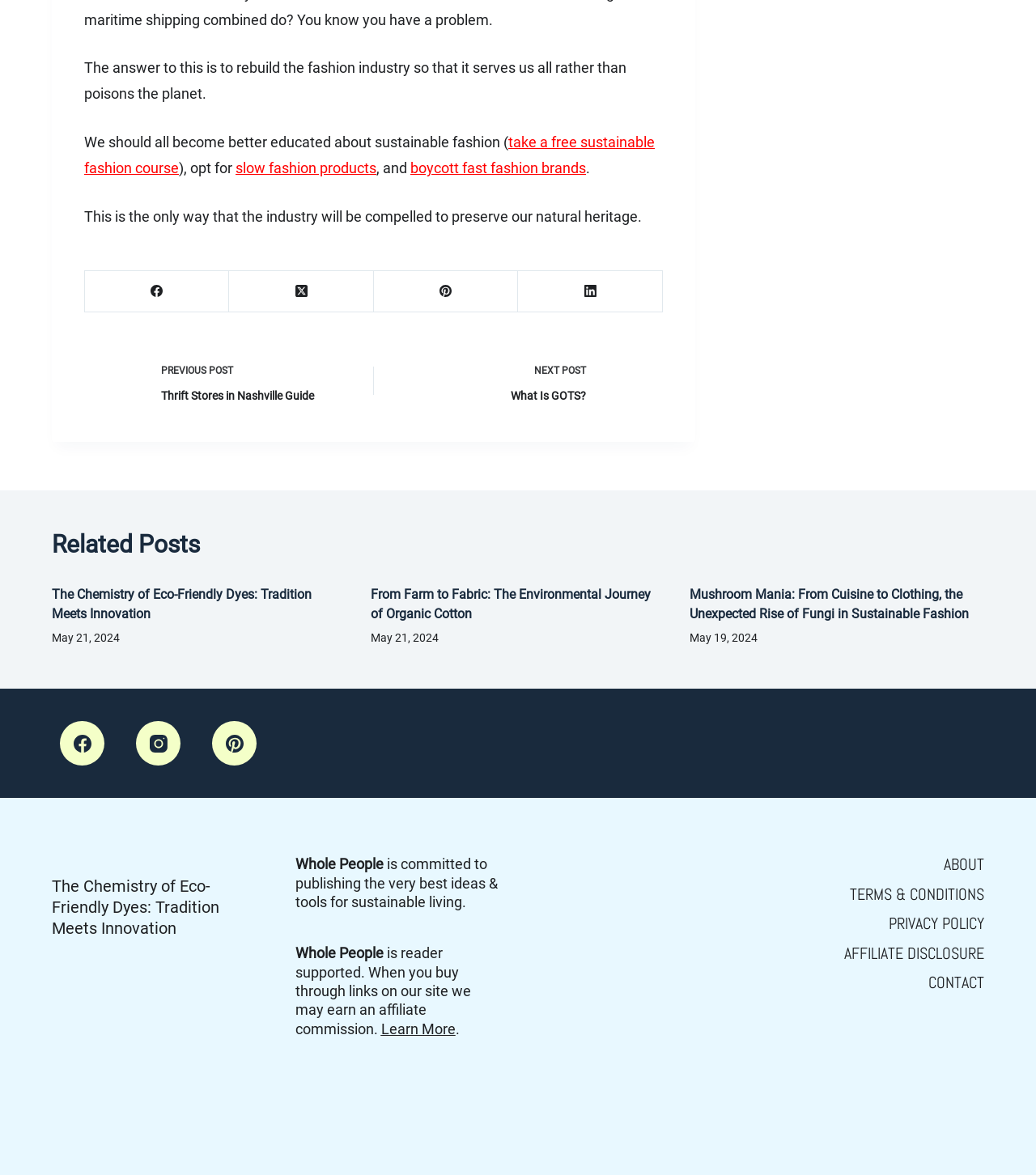Extract the bounding box for the UI element that matches this description: "Next Post What Is GOTS?".

[0.383, 0.3, 0.64, 0.348]